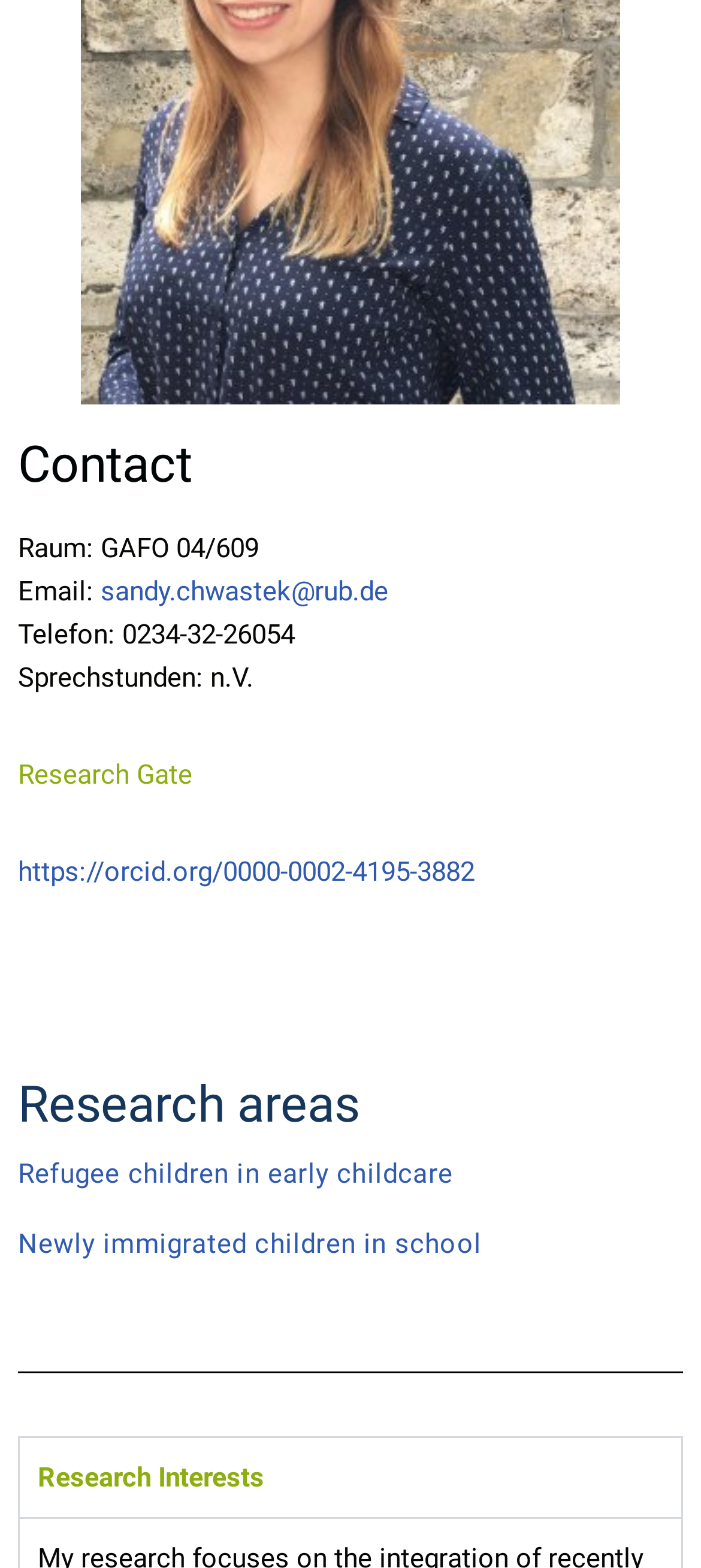Locate the UI element described by Research Interests and provide its bounding box coordinates. Use the format (top-left x, top-left y, bottom-right x, bottom-right y) with all values as floating point numbers between 0 and 1.

[0.026, 0.916, 0.974, 0.968]